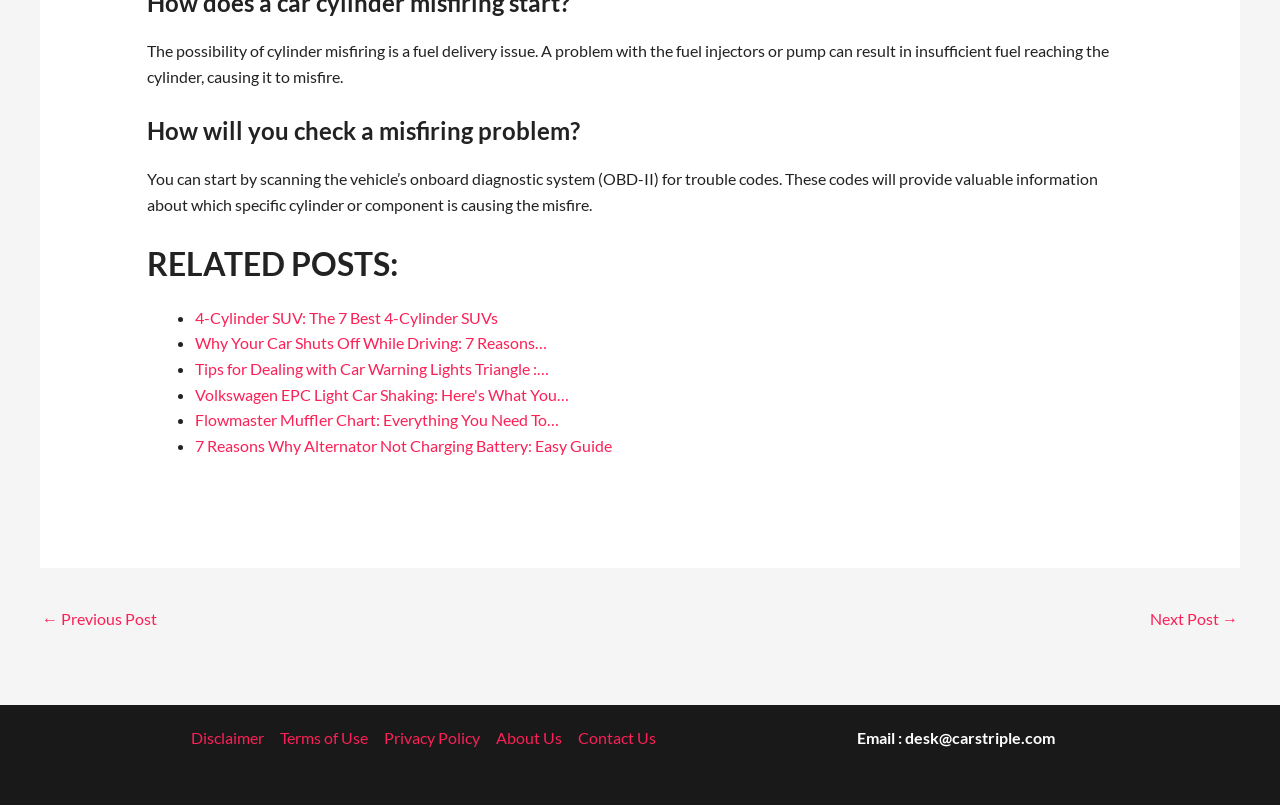What is the title of the first related post?
Please ensure your answer is as detailed and informative as possible.

The first related post is titled '4-Cylinder SUV: The 7 Best 4-Cylinder SUVs', which is a link provided at the bottom of the webpage.